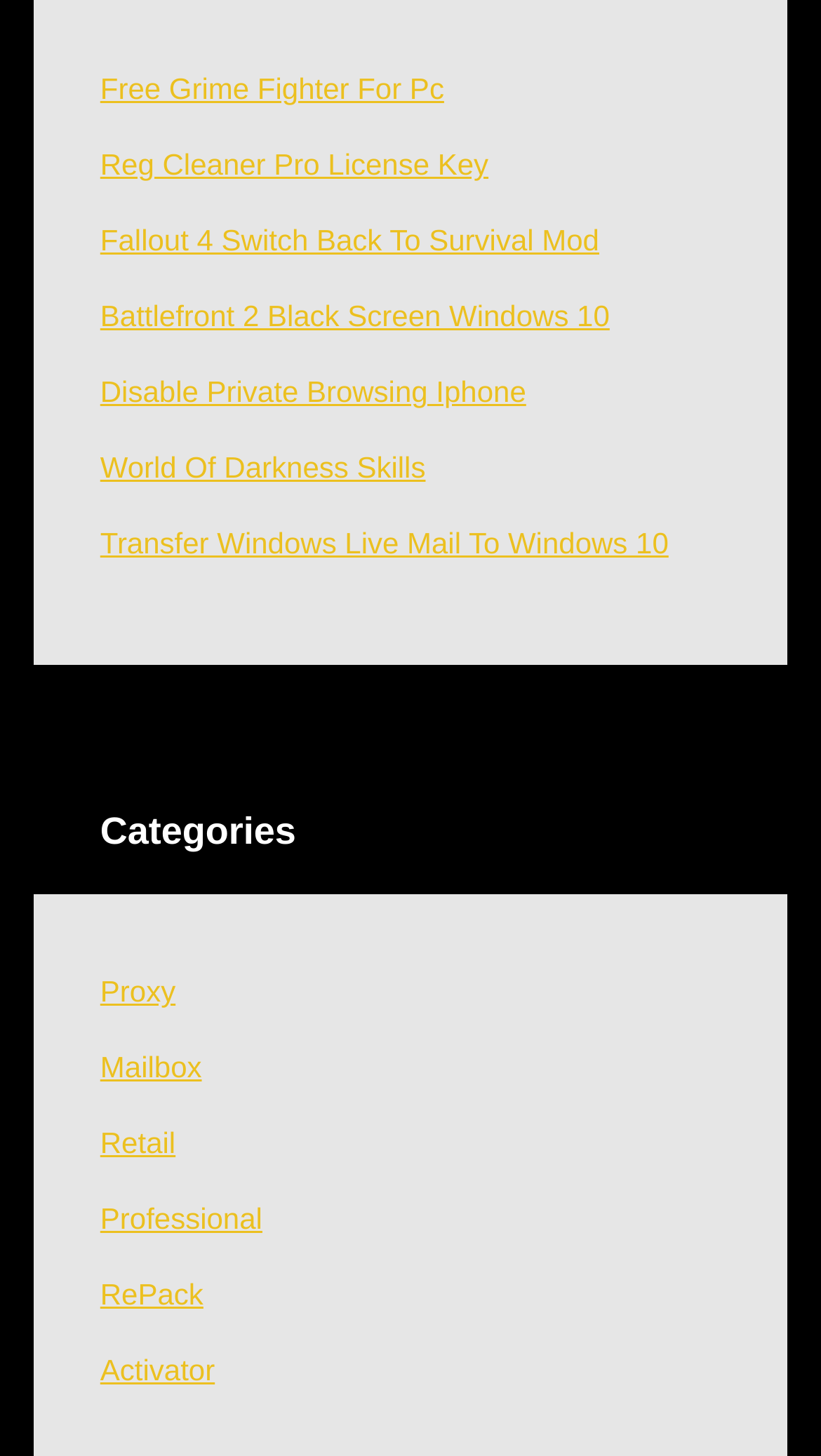Please answer the following question using a single word or phrase: What are the categories listed on the webpage?

Proxy, Mailbox, Retail, Professional, RePack, Activator